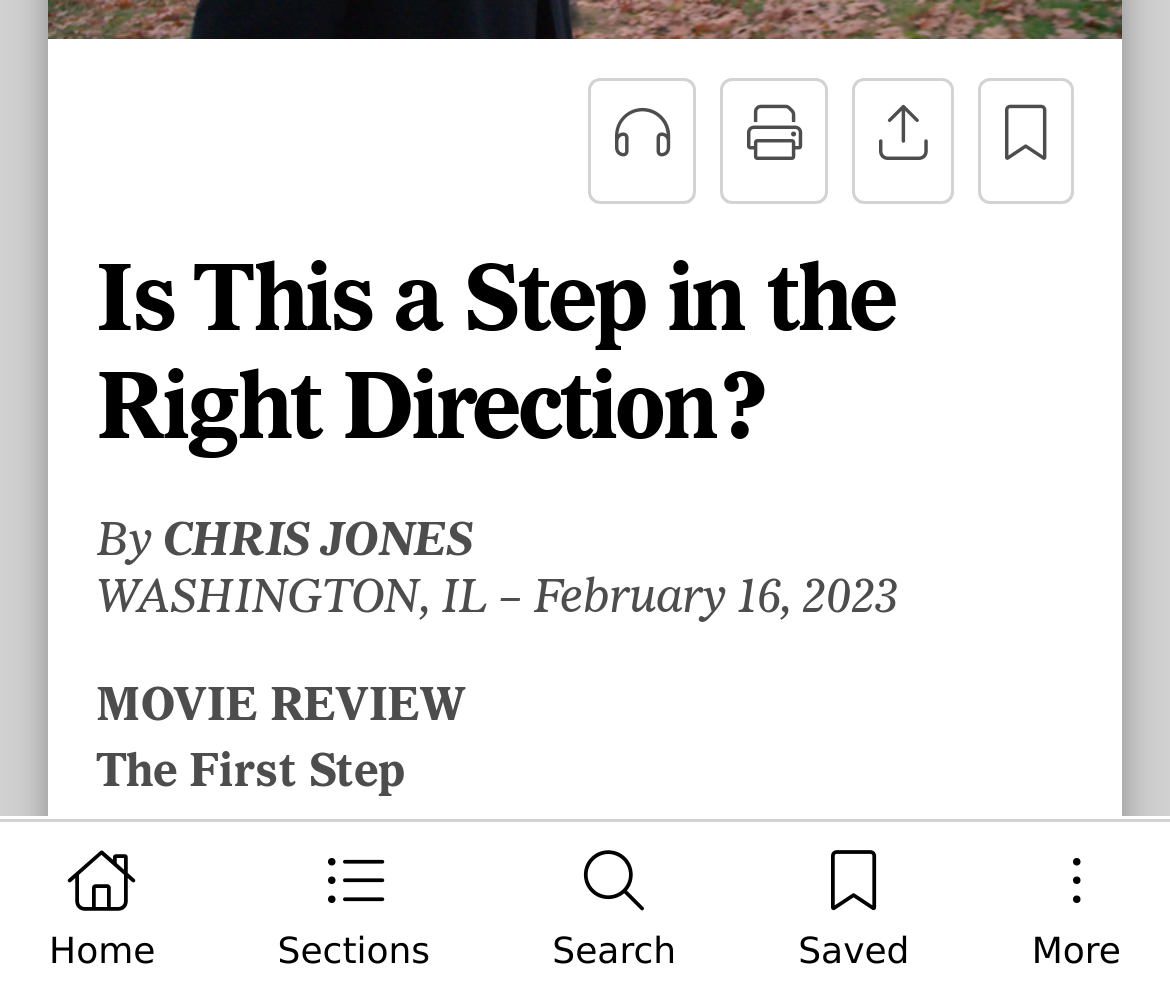Specify the bounding box coordinates (top-left x, top-left y, bottom-right x, bottom-right y) of the UI element in the screenshot that matches this description: title="Print article"

[0.615, 0.079, 0.708, 0.206]